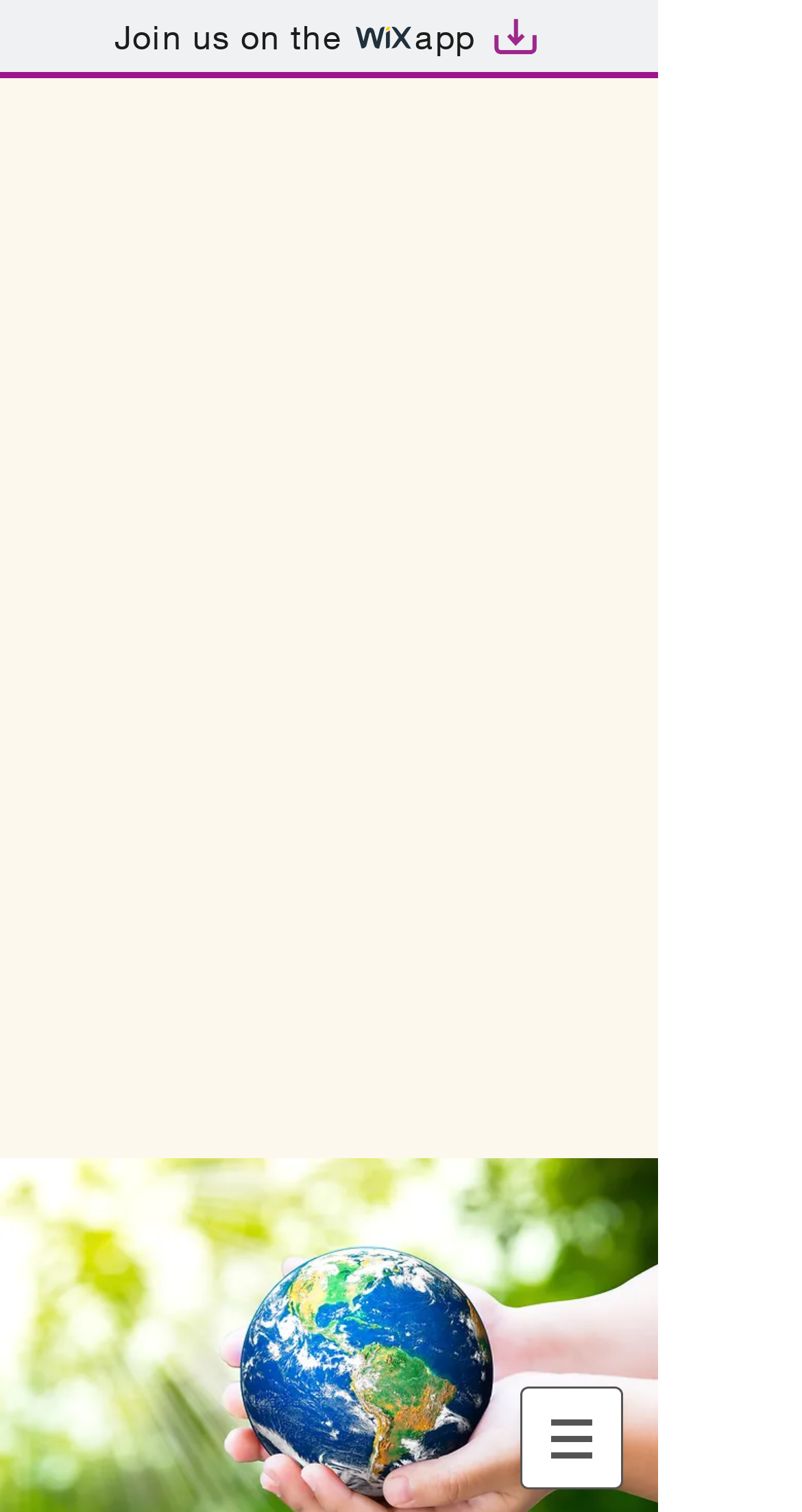What is the name of the award won by FreshAz Education?
Please provide a single word or phrase in response based on the screenshot.

DEANZ AWARD